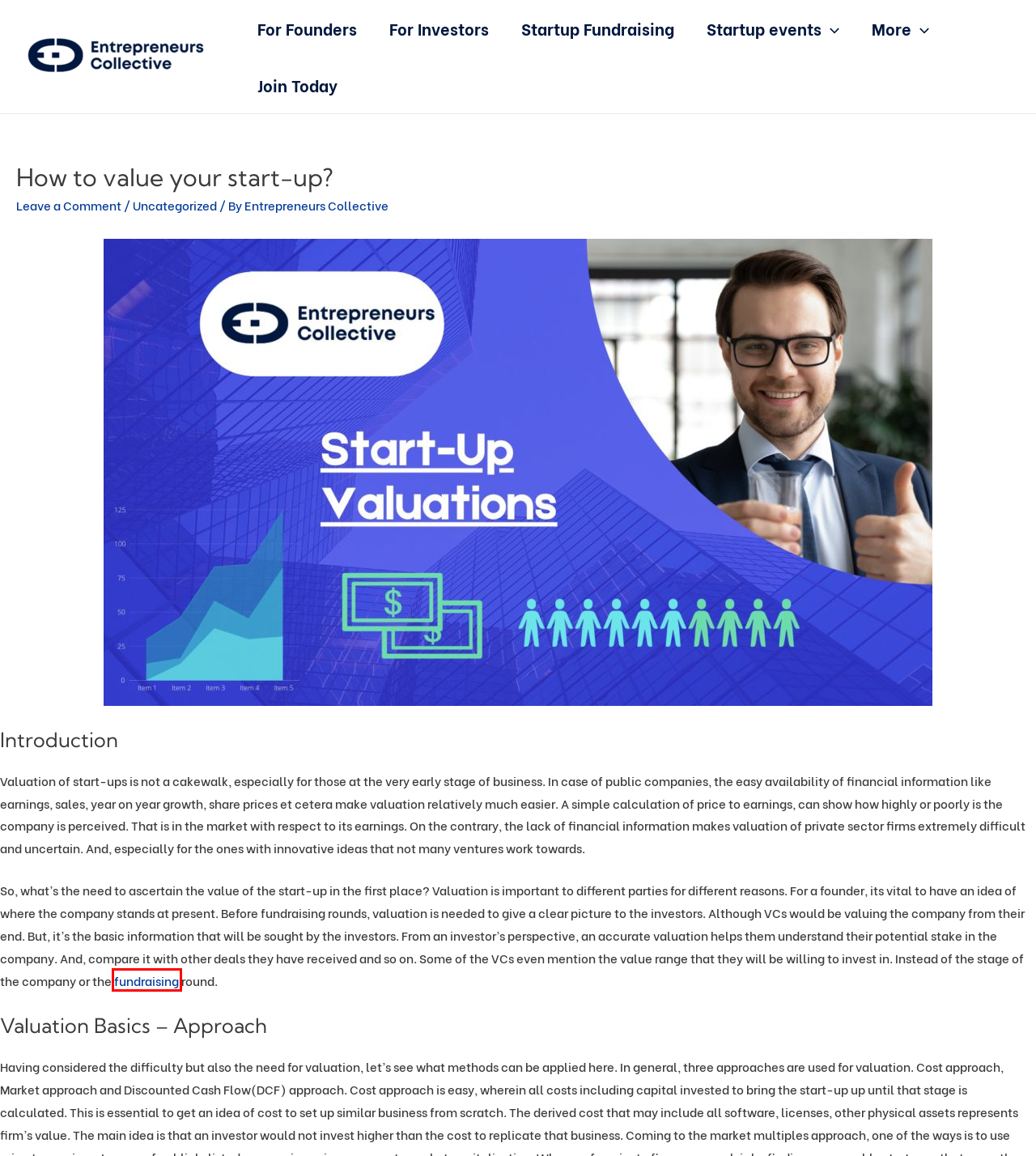Observe the webpage screenshot and focus on the red bounding box surrounding a UI element. Choose the most appropriate webpage description that corresponds to the new webpage after clicking the element in the bounding box. Here are the candidates:
A. For Investors - Entrepreneurs Collective
B. Alator Capital - Startup-up Fundraising and Investment
C. Startup Events | Entrepreneur Events | Founder Events | EventPass
D. Entrepreneurs Collective | Community & Events for Start-Up Founders
E. Venture - Entrepreneurs Collective
F. Uncategorized Archives - Entrepreneurs Collective
G. Entrepreneurs Collective, Author at Entrepreneurs Collective
H. Entrepreneurs Collective Community Pass - Apply Here

D